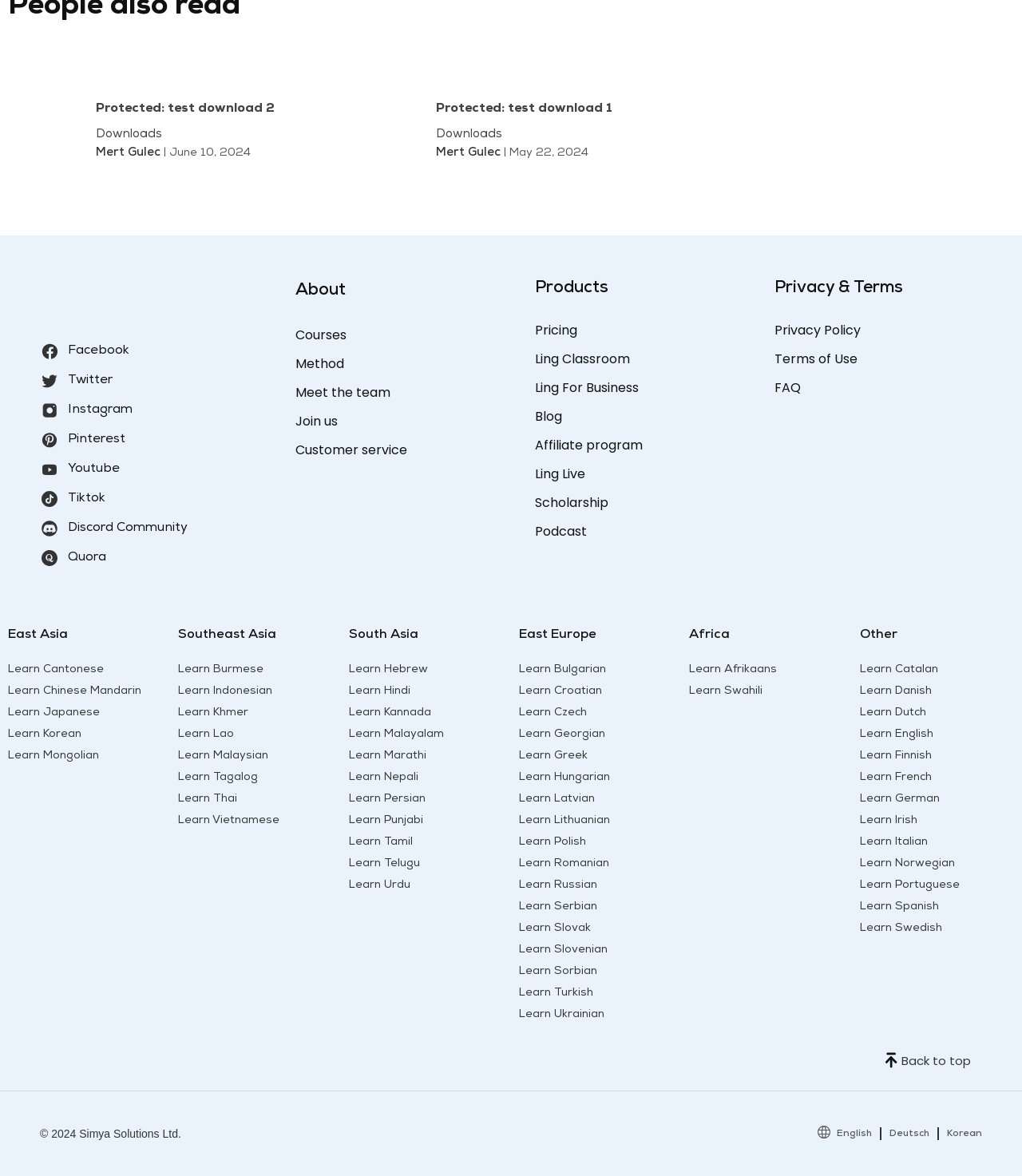Identify the bounding box coordinates of the region I need to click to complete this instruction: "Learn Thai vocabulary for everyday life".

[0.34, 0.146, 0.419, 0.156]